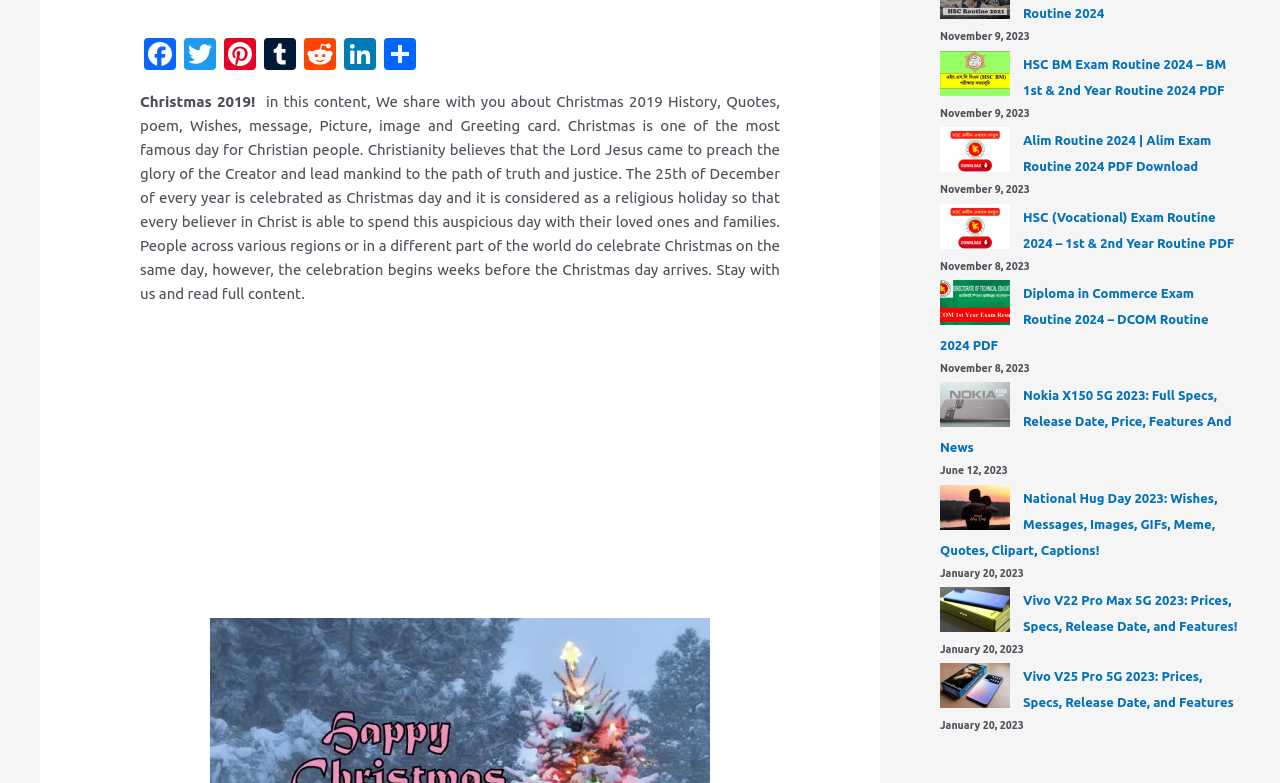Find the bounding box coordinates for the UI element whose description is: "aria-label="Advertisement" name="aswift_1" title="Advertisement"". The coordinates should be four float numbers between 0 and 1, in the format [left, top, right, bottom].

[0.109, 0.421, 0.609, 0.779]